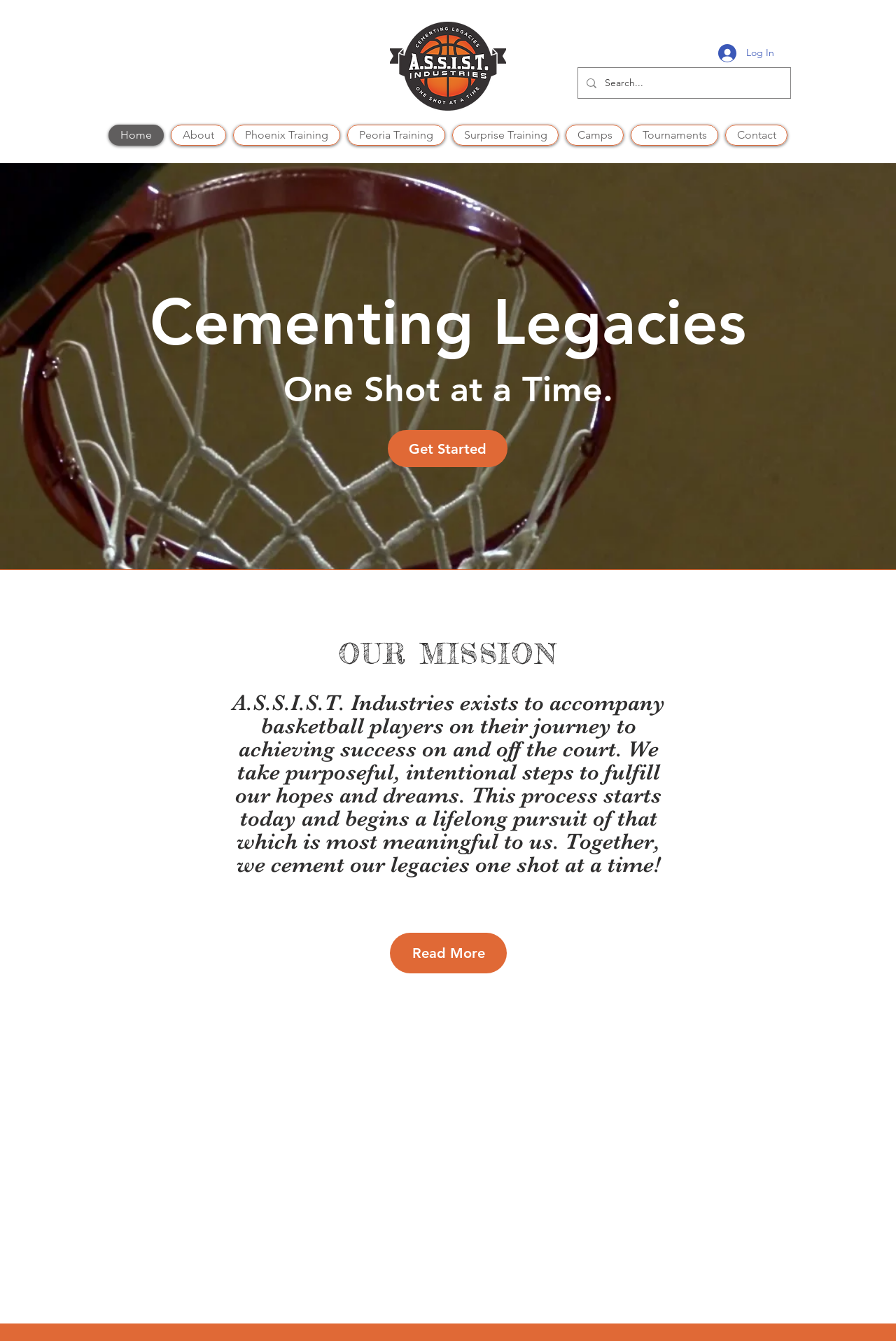Kindly provide the bounding box coordinates of the section you need to click on to fulfill the given instruction: "Get started with the training".

[0.433, 0.321, 0.566, 0.348]